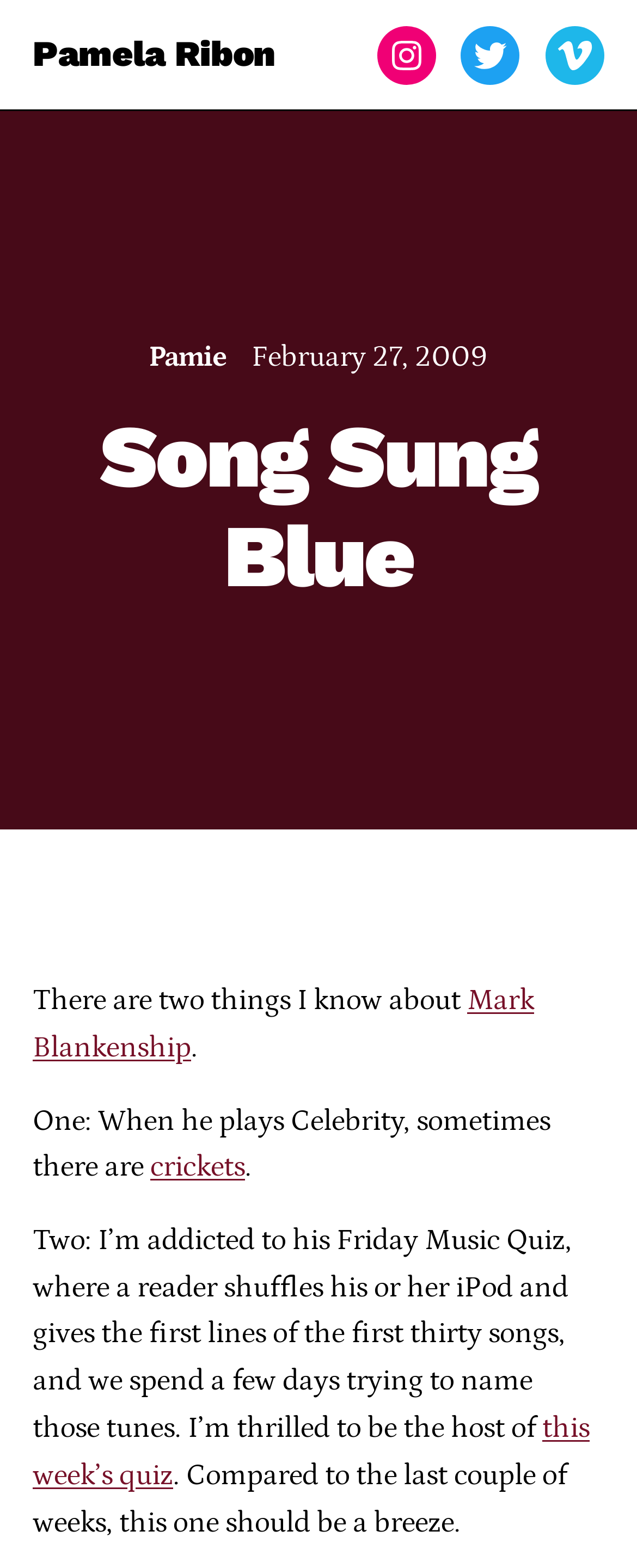Locate the bounding box coordinates of the region to be clicked to comply with the following instruction: "check Instagram". The coordinates must be four float numbers between 0 and 1, in the form [left, top, right, bottom].

[0.592, 0.016, 0.684, 0.054]